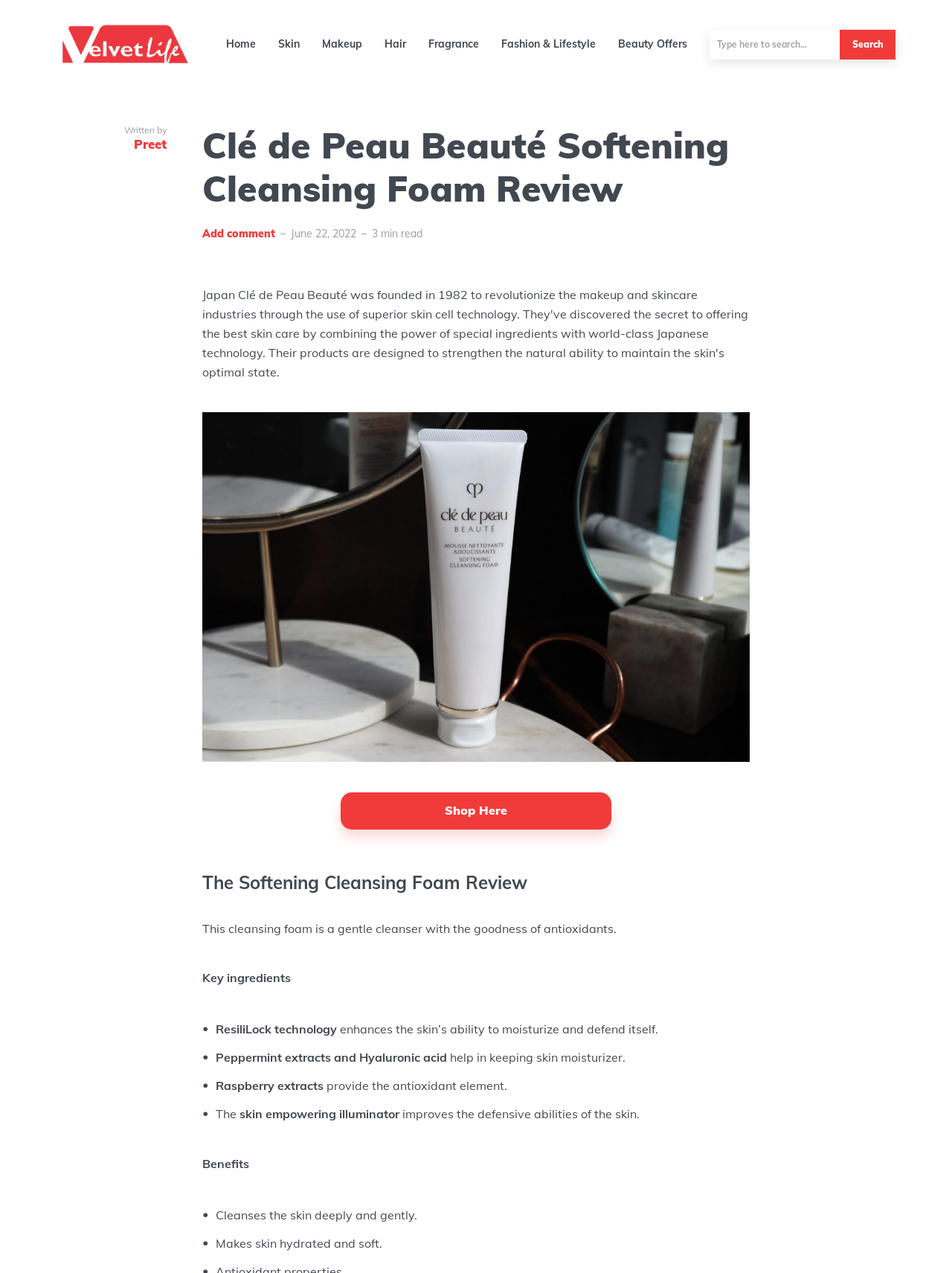Please locate the clickable area by providing the bounding box coordinates to follow this instruction: "Shop the Clé de Peau Beauté Softening Cleansing Foam".

[0.358, 0.622, 0.642, 0.651]